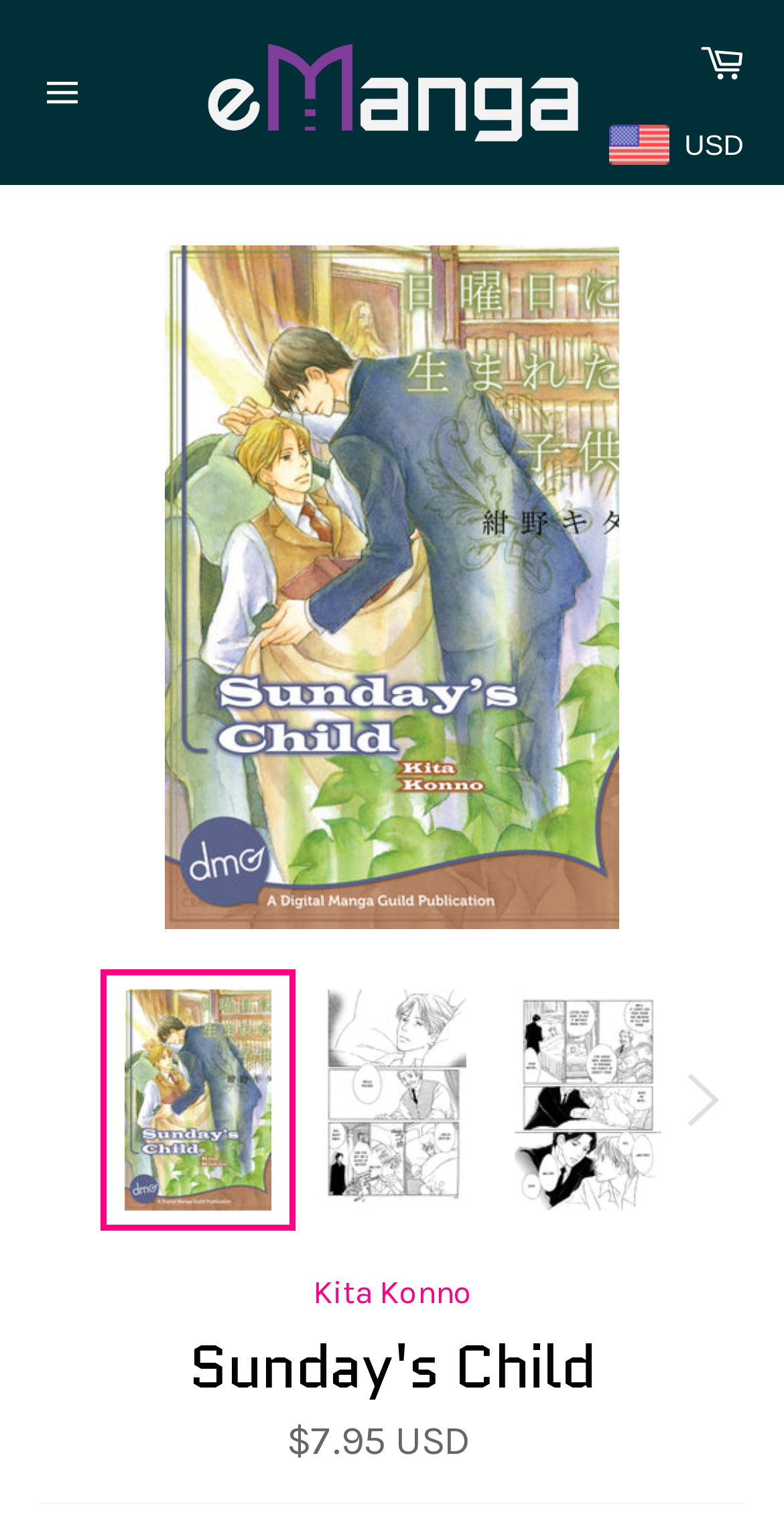Show the bounding box coordinates of the region that should be clicked to follow the instruction: "Click the site navigation button."

[0.026, 0.033, 0.133, 0.088]